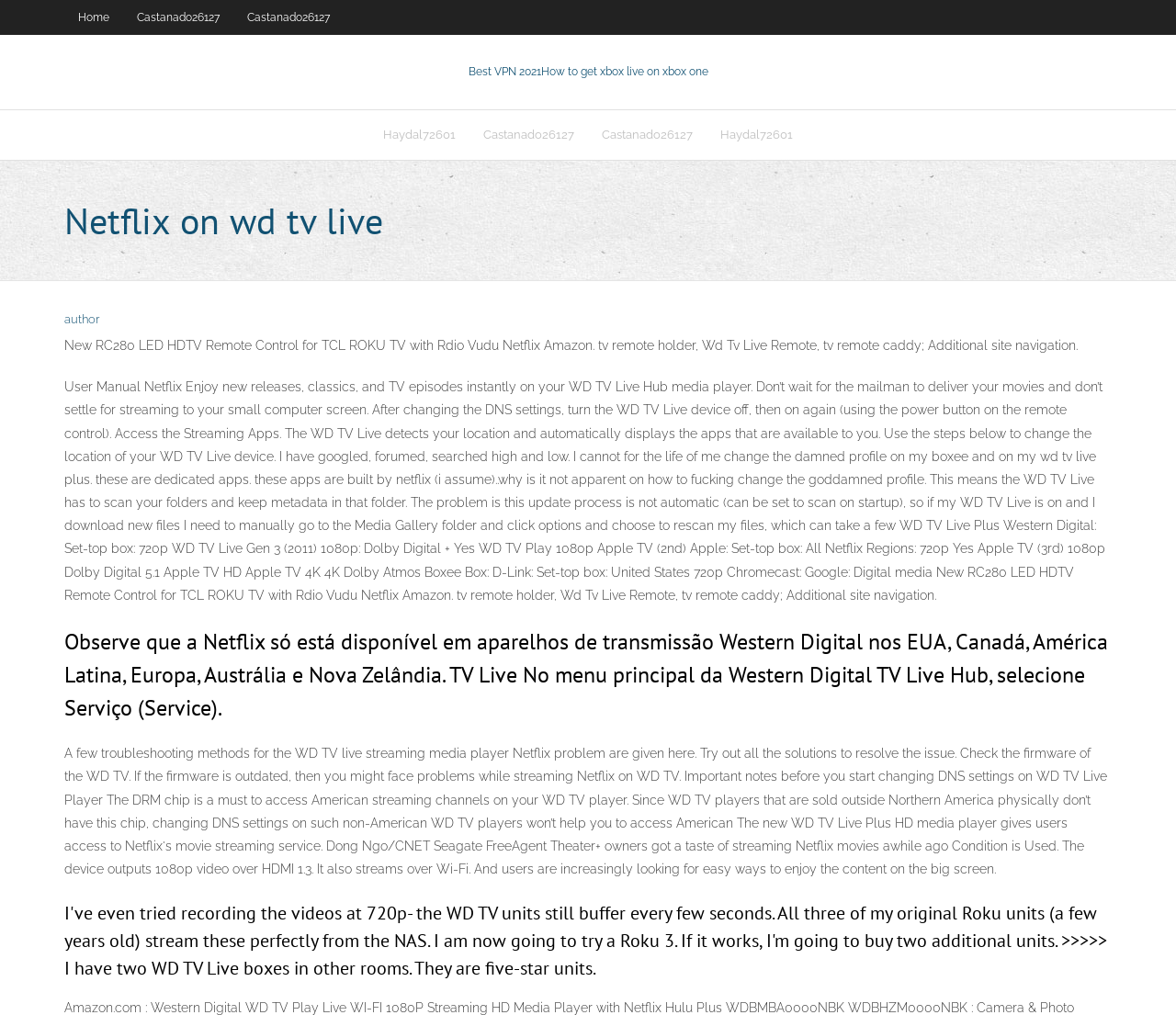In which regions is Netflix available on WD TV Live devices?
Examine the image and provide an in-depth answer to the question.

I found this answer by reading the heading 'Observe que a Netflix só está disponível em aparelhos de transmissão Western Digital nos EUA, Canadá, América Latina, Europa, Austrália e Nova Zelândia.' which explicitly lists the regions where Netflix is available on WD TV Live devices.